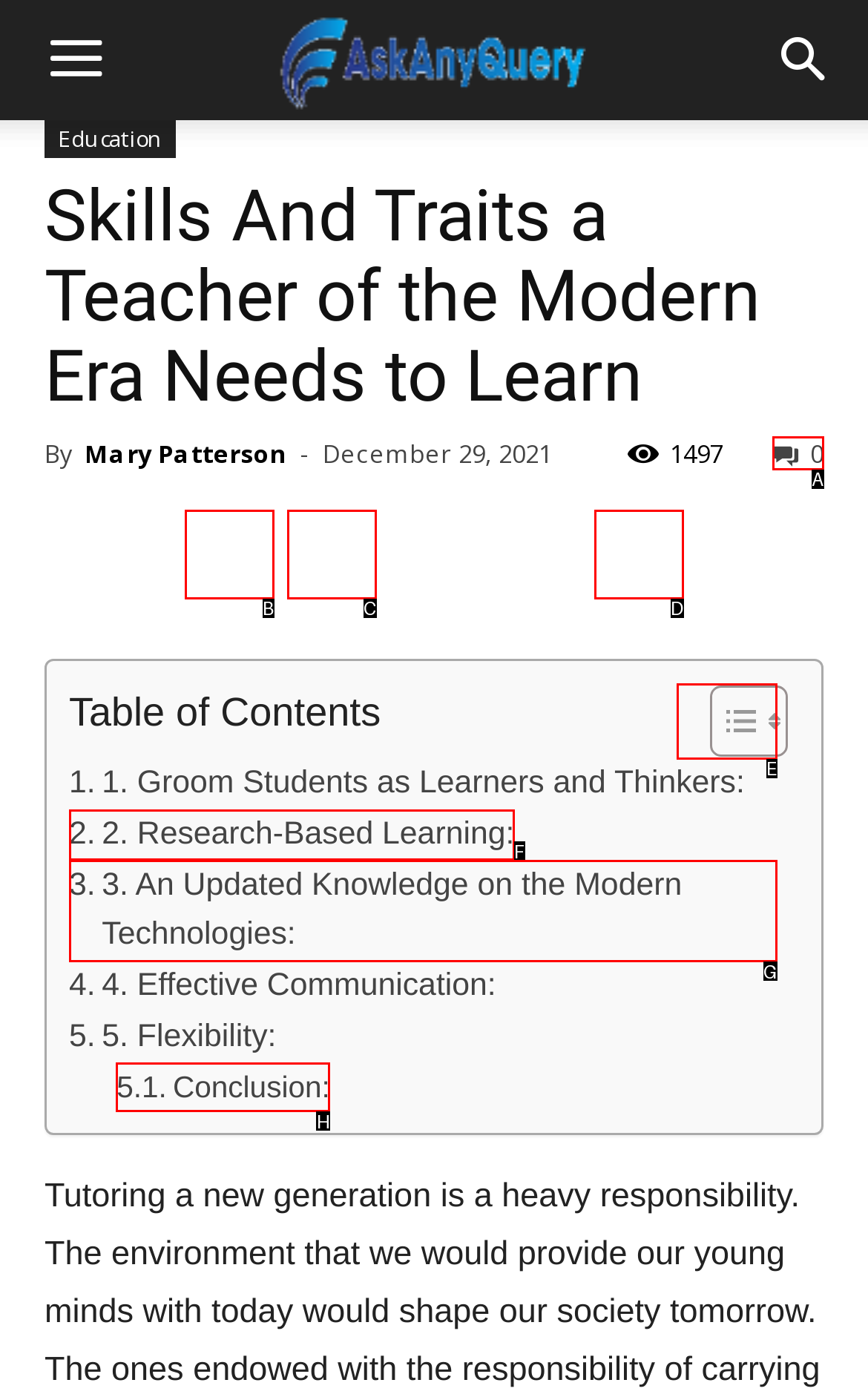Select the UI element that should be clicked to execute the following task: Go to the Conclusion section
Provide the letter of the correct choice from the given options.

H